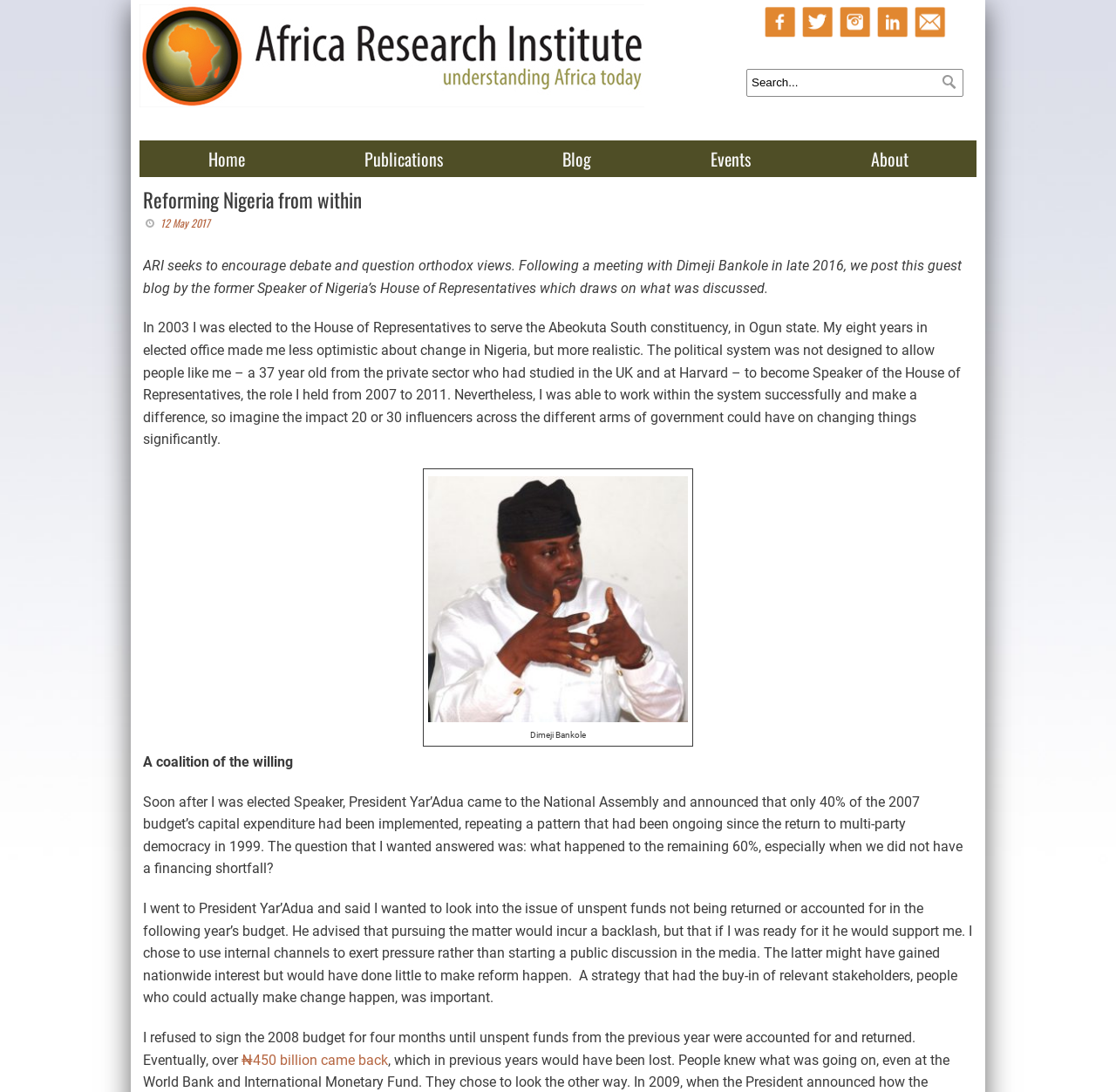Determine the bounding box coordinates of the clickable element to complete this instruction: "Subscribe to ARI mailing list". Provide the coordinates in the format of four float numbers between 0 and 1, [left, top, right, bottom].

[0.819, 0.023, 0.848, 0.038]